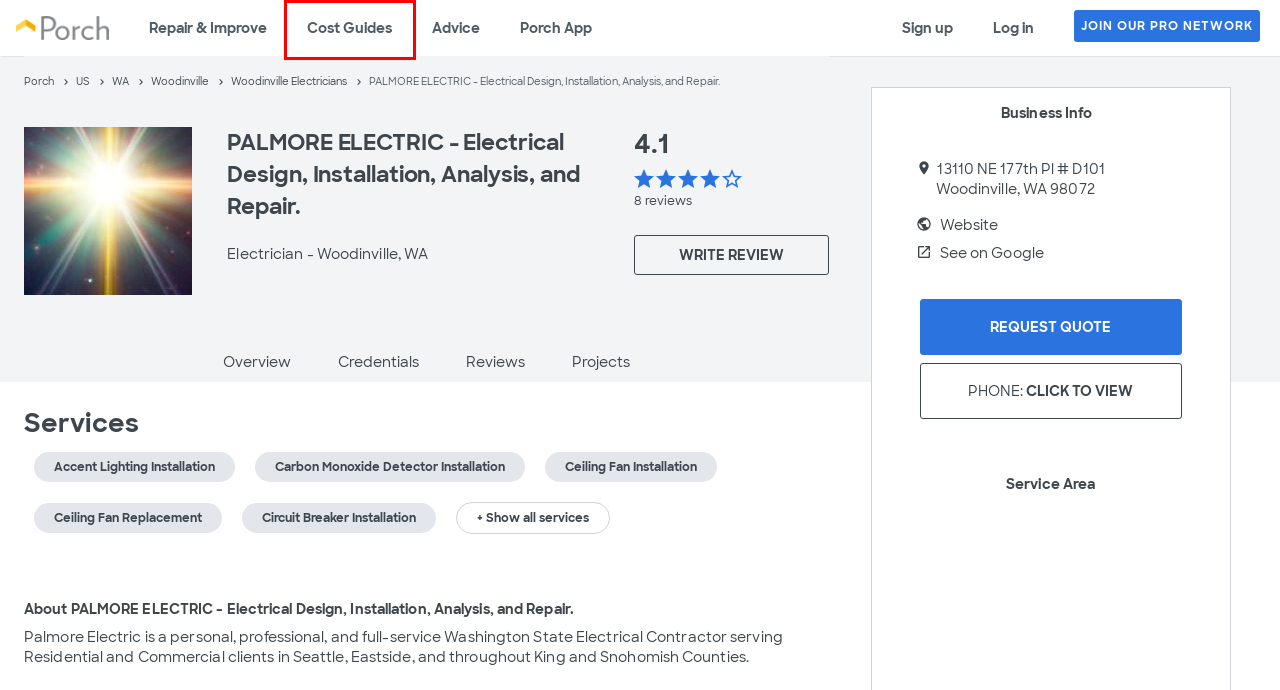Examine the screenshot of a webpage with a red bounding box around a UI element. Your task is to identify the webpage description that best corresponds to the new webpage after clicking the specified element. The given options are:
A. Contact Us | Porch
B. Estimate what your project or renovation will cost - 2024 Prices
C. Porch | The app for your home
D. Porch Group
E. Privacy Policy | Porch
F. Porch | Find the Best Rated Local Home Improvement Professionals
G. Home Remodeling & Interior Decorating Advice & Photos - Porch
H. Get qualified homeowner leads for your business - Porch

B